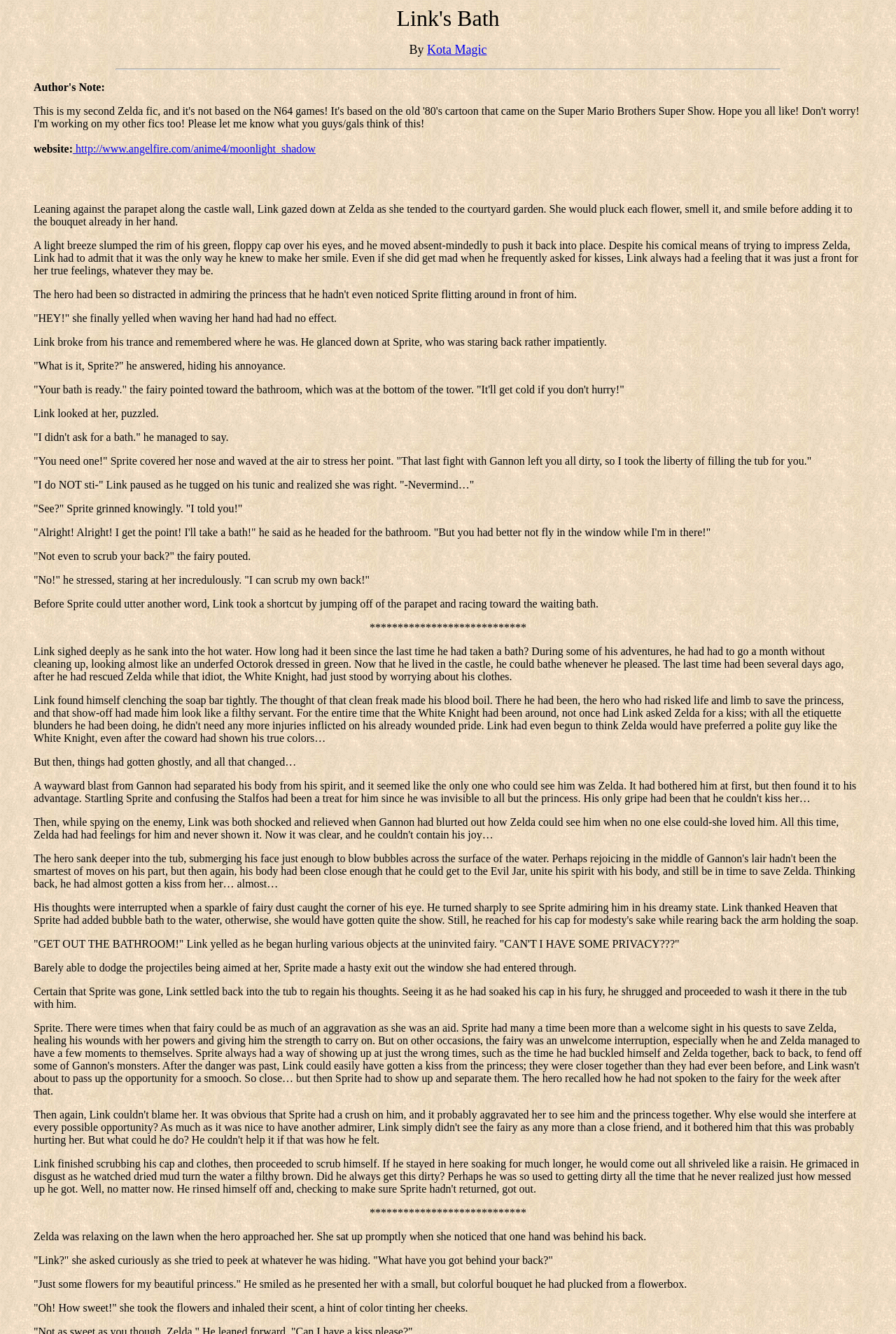What is Link's occupation?
Kindly offer a comprehensive and detailed response to the question.

Based on the story, it can be inferred that Link is a hero. This is evident from the text 'During some of his adventures, he had had to go a month without cleaning up, looking almost like an underfed Octorok dressed in green.' which suggests that Link has had many adventures, implying that he is a hero.